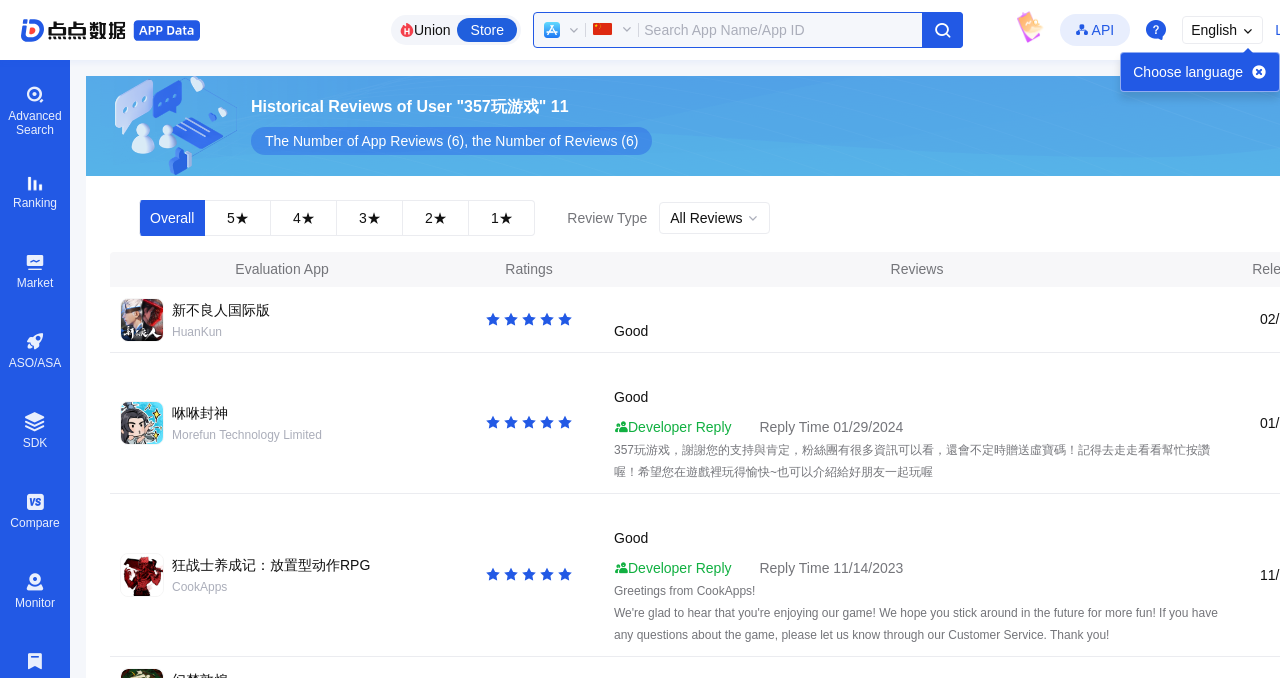Please find the bounding box coordinates in the format (top-left x, top-left y, bottom-right x, bottom-right y) for the given element description. Ensure the coordinates are floating point numbers between 0 and 1. Description: parent_node: API aria-describedby="el-tooltip-4892"

[0.794, 0.027, 0.815, 0.062]